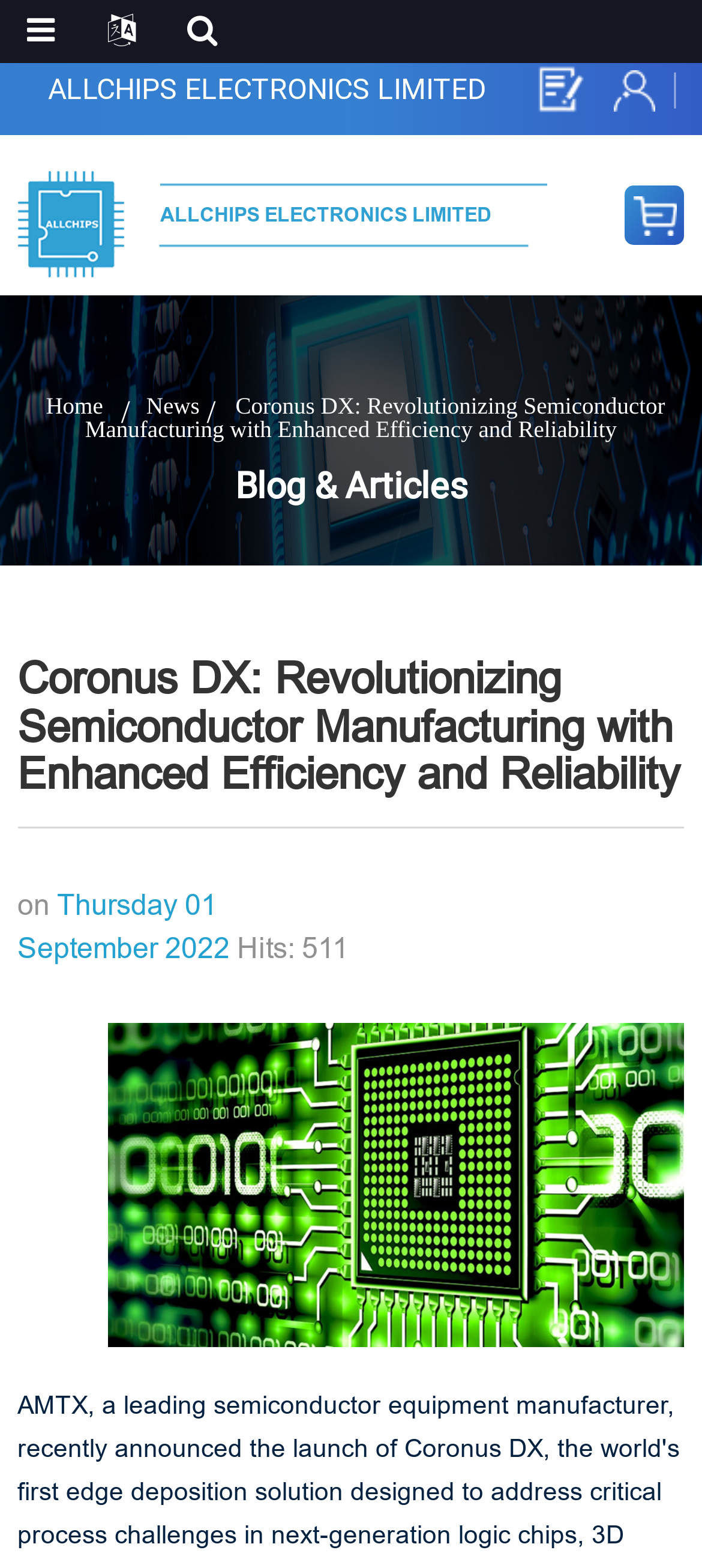Identify and provide the text content of the webpage's primary headline.

Coronus DX: Revolutionizing Semiconductor Manufacturing with Enhanced Efficiency and Reliability